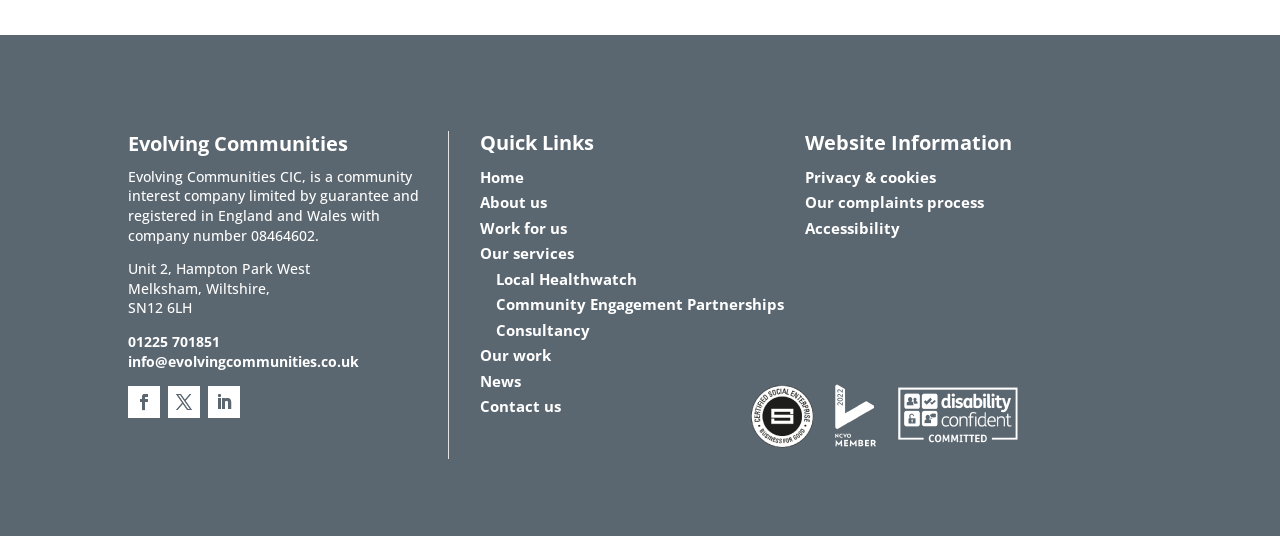Respond concisely with one word or phrase to the following query:
What is the email address of the company?

info@evolvingcommunities.co.uk